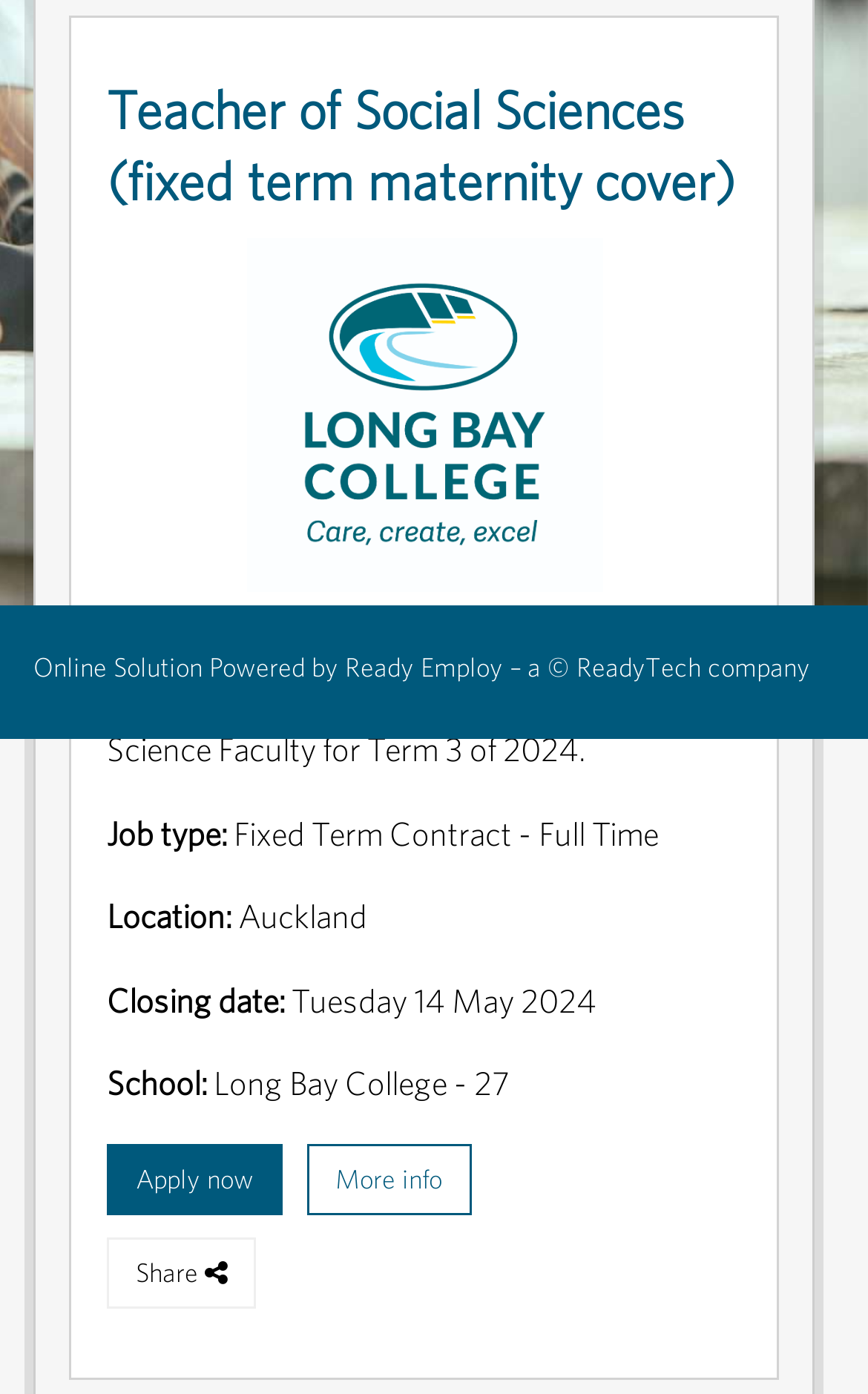Locate the bounding box coordinates of the UI element described by: "Apply now". Provide the coordinates as four float numbers between 0 and 1, formatted as [left, top, right, bottom].

[0.123, 0.821, 0.326, 0.872]